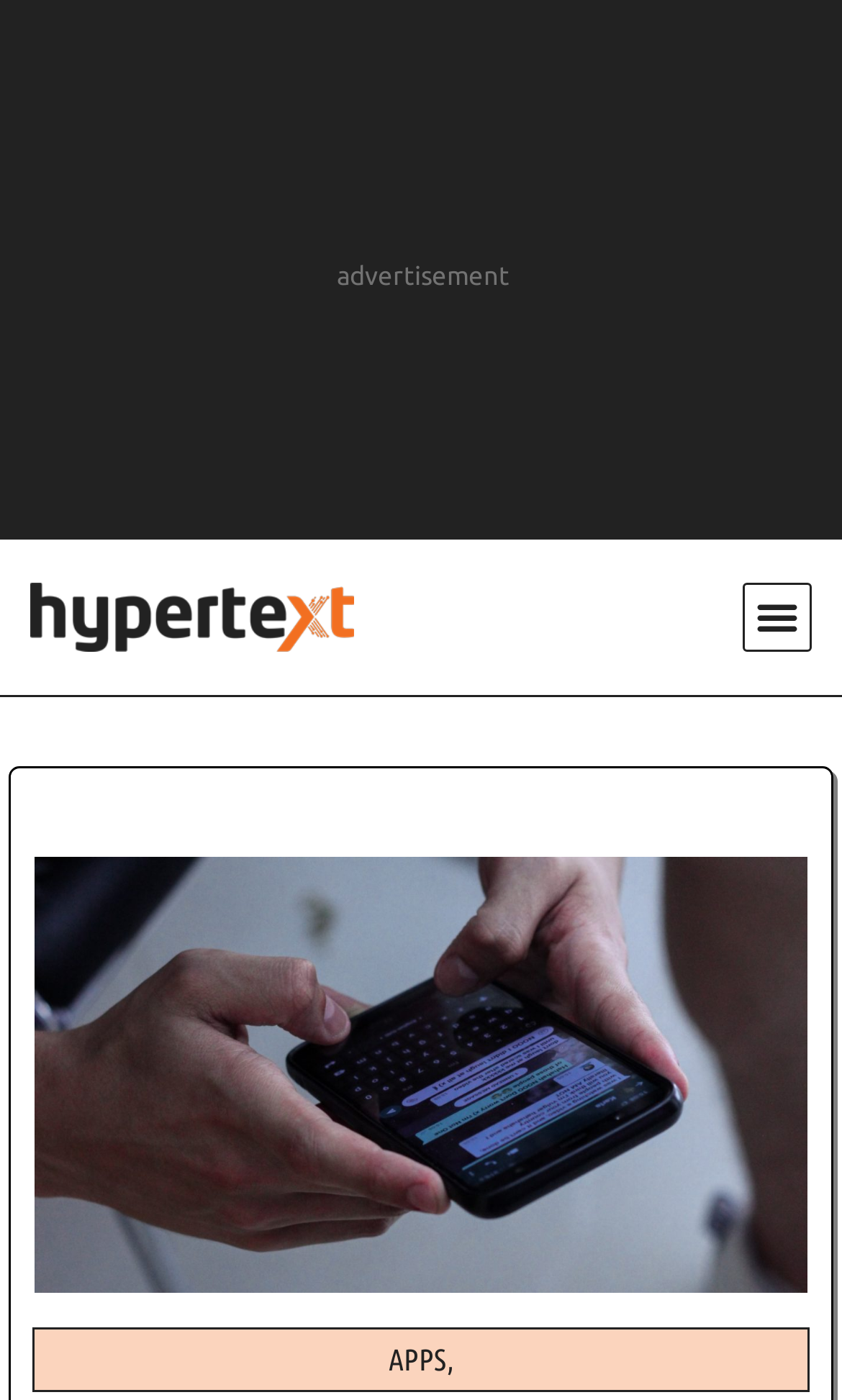Extract the bounding box coordinates of the UI element described: "Apps". Provide the coordinates in the format [left, top, right, bottom] with values ranging from 0 to 1.

[0.462, 0.959, 0.531, 0.983]